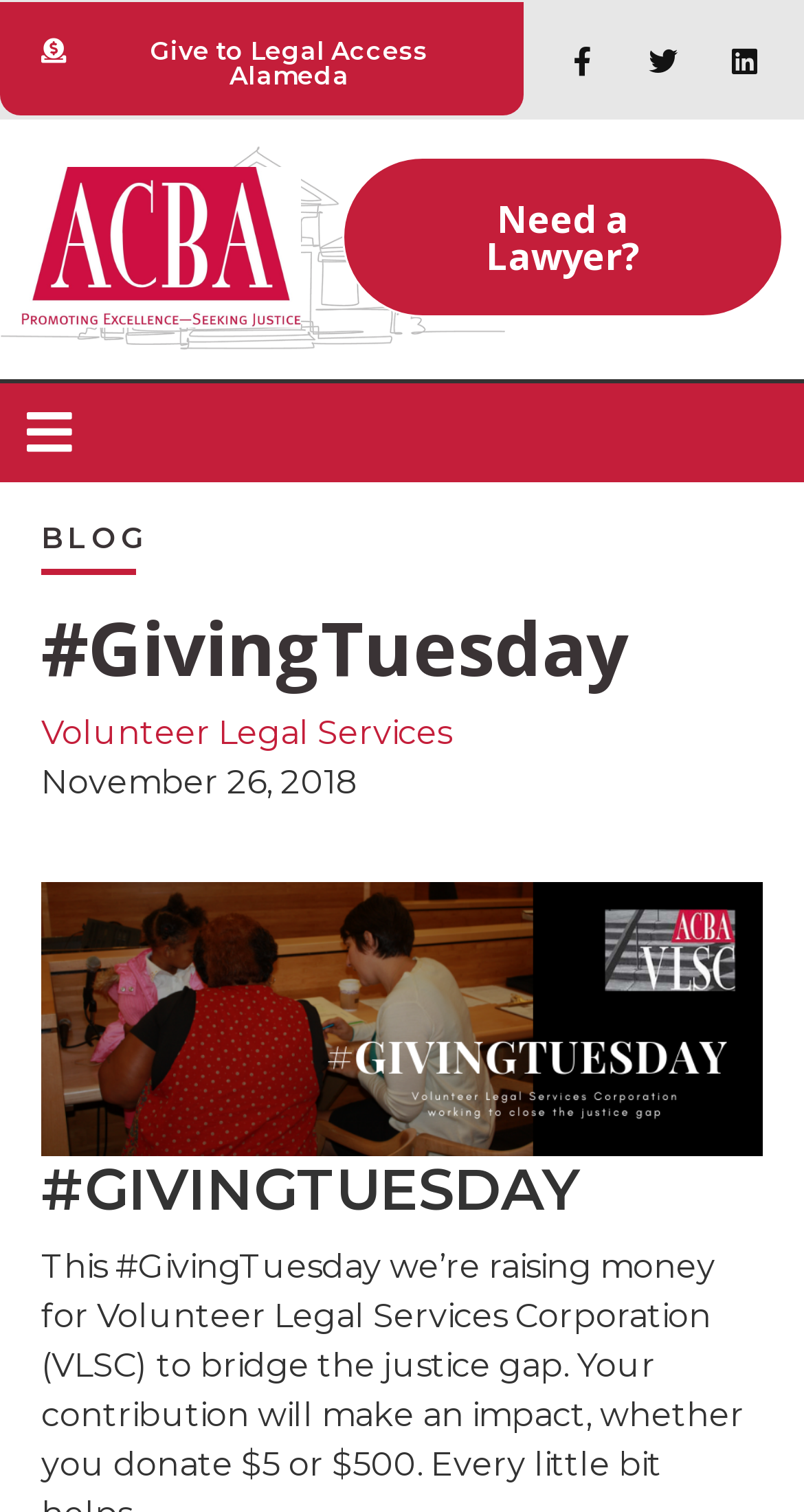Pinpoint the bounding box coordinates of the clickable area needed to execute the instruction: "Read the blog". The coordinates should be specified as four float numbers between 0 and 1, i.e., [left, top, right, bottom].

[0.051, 0.343, 0.186, 0.368]